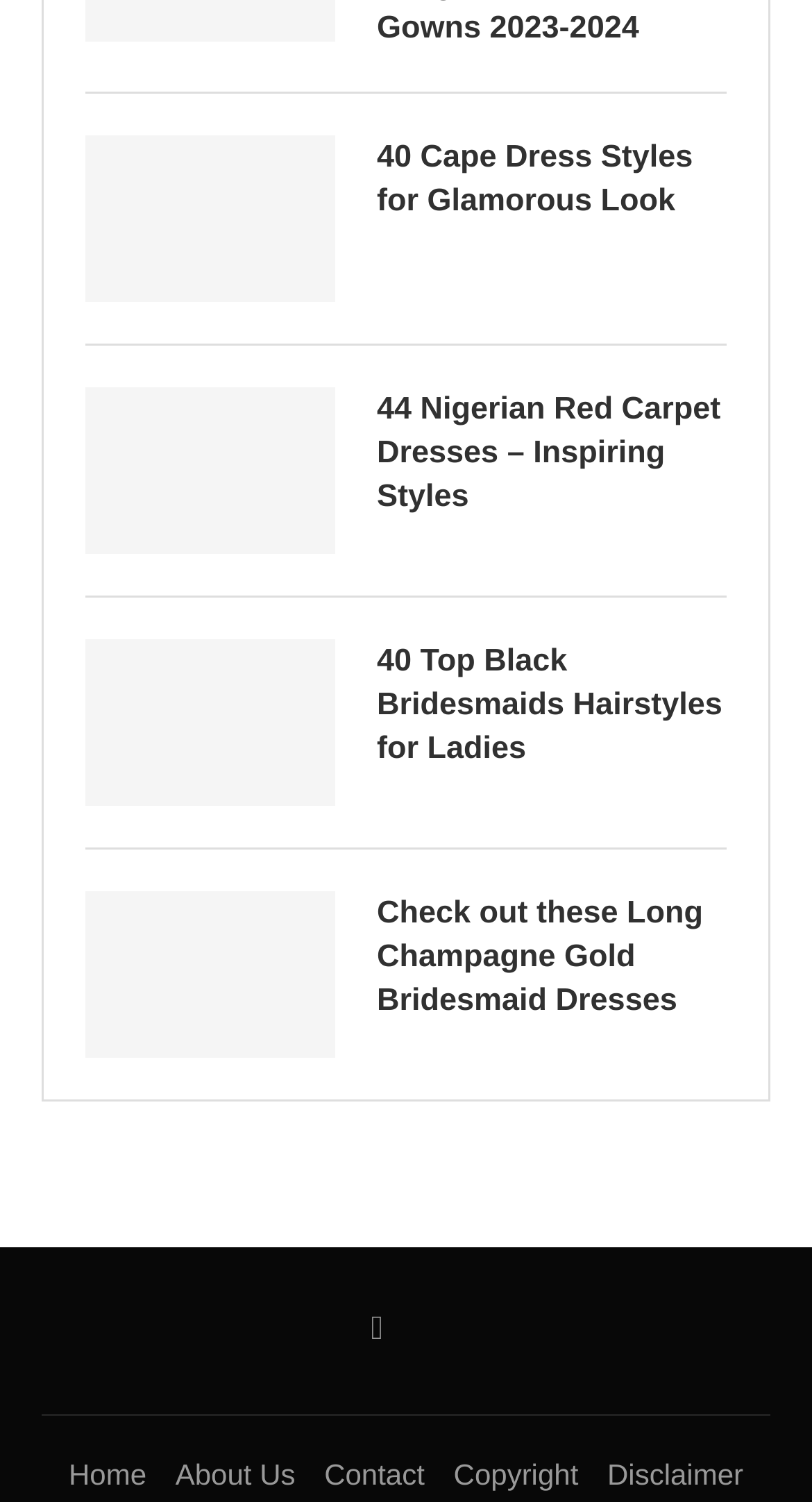Locate the bounding box coordinates of the region to be clicked to comply with the following instruction: "Check out Long Champagne Gold Bridesmaid Dresses". The coordinates must be four float numbers between 0 and 1, in the form [left, top, right, bottom].

[0.105, 0.593, 0.413, 0.704]